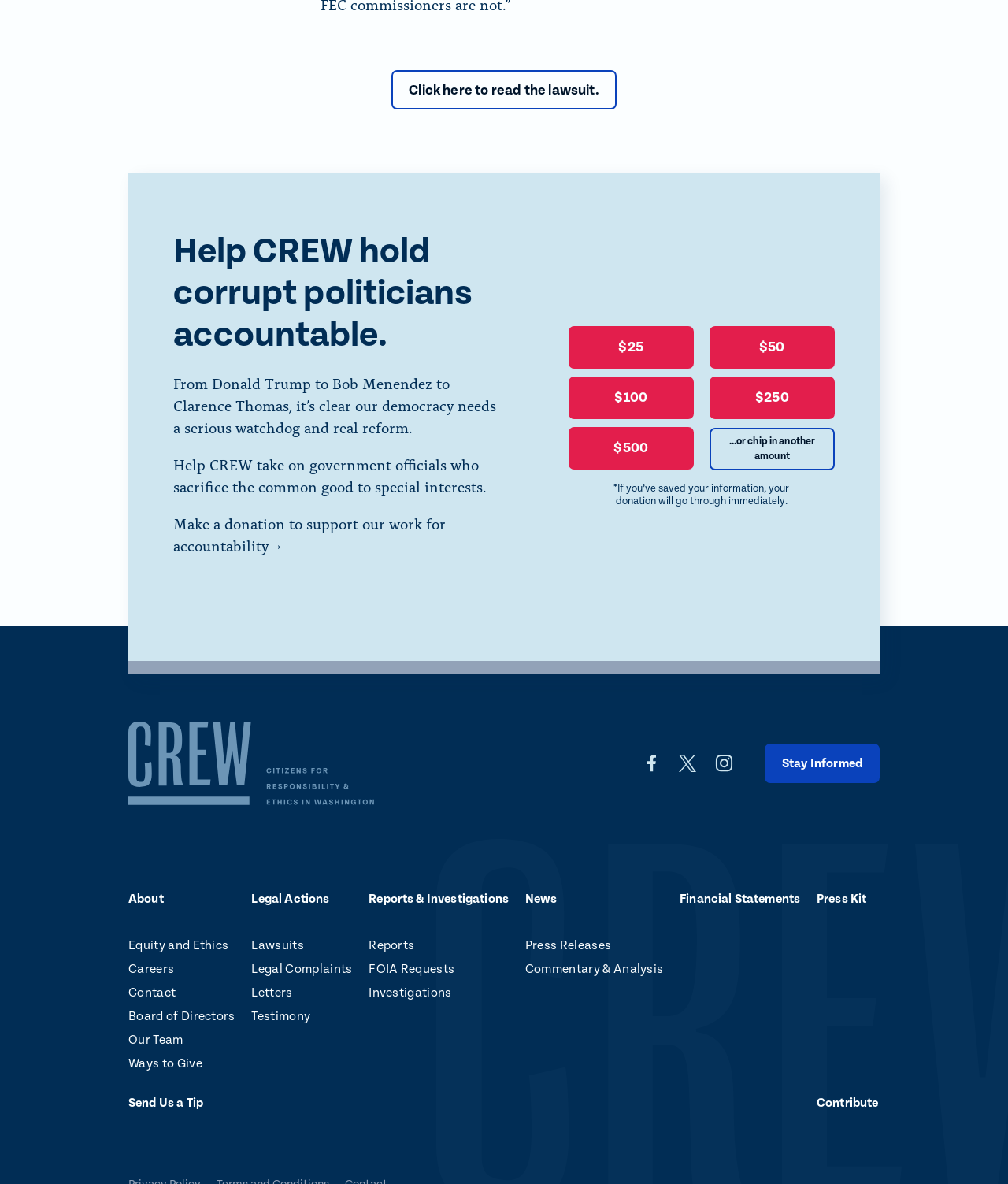Give the bounding box coordinates for the element described as: "Reports & Investigations".

[0.366, 0.752, 0.505, 0.767]